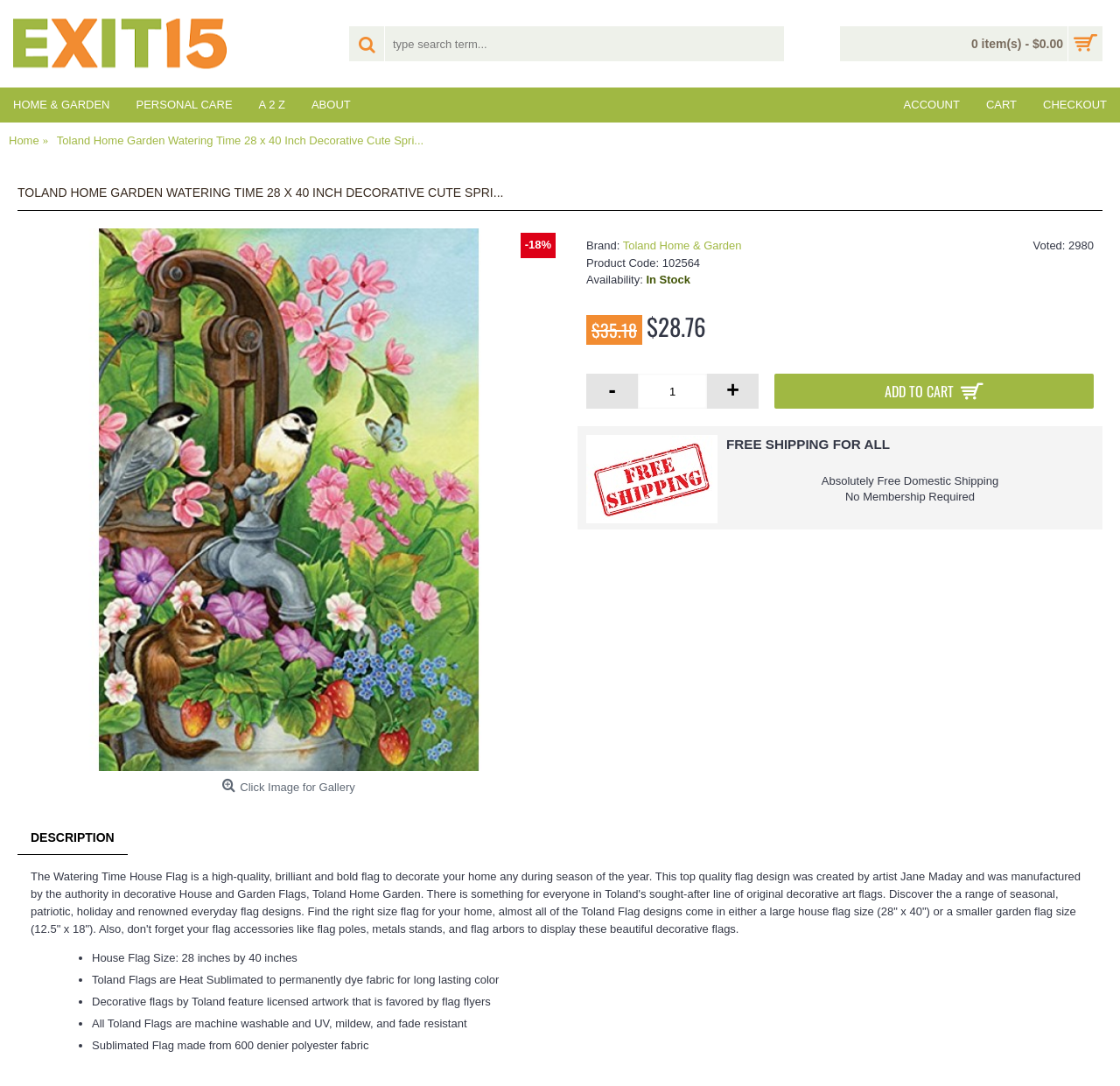Find and extract the text of the primary heading on the webpage.

TOLAND HOME GARDEN WATERING TIME 28 X 40 INCH DECORATIVE CUTE SPRI...